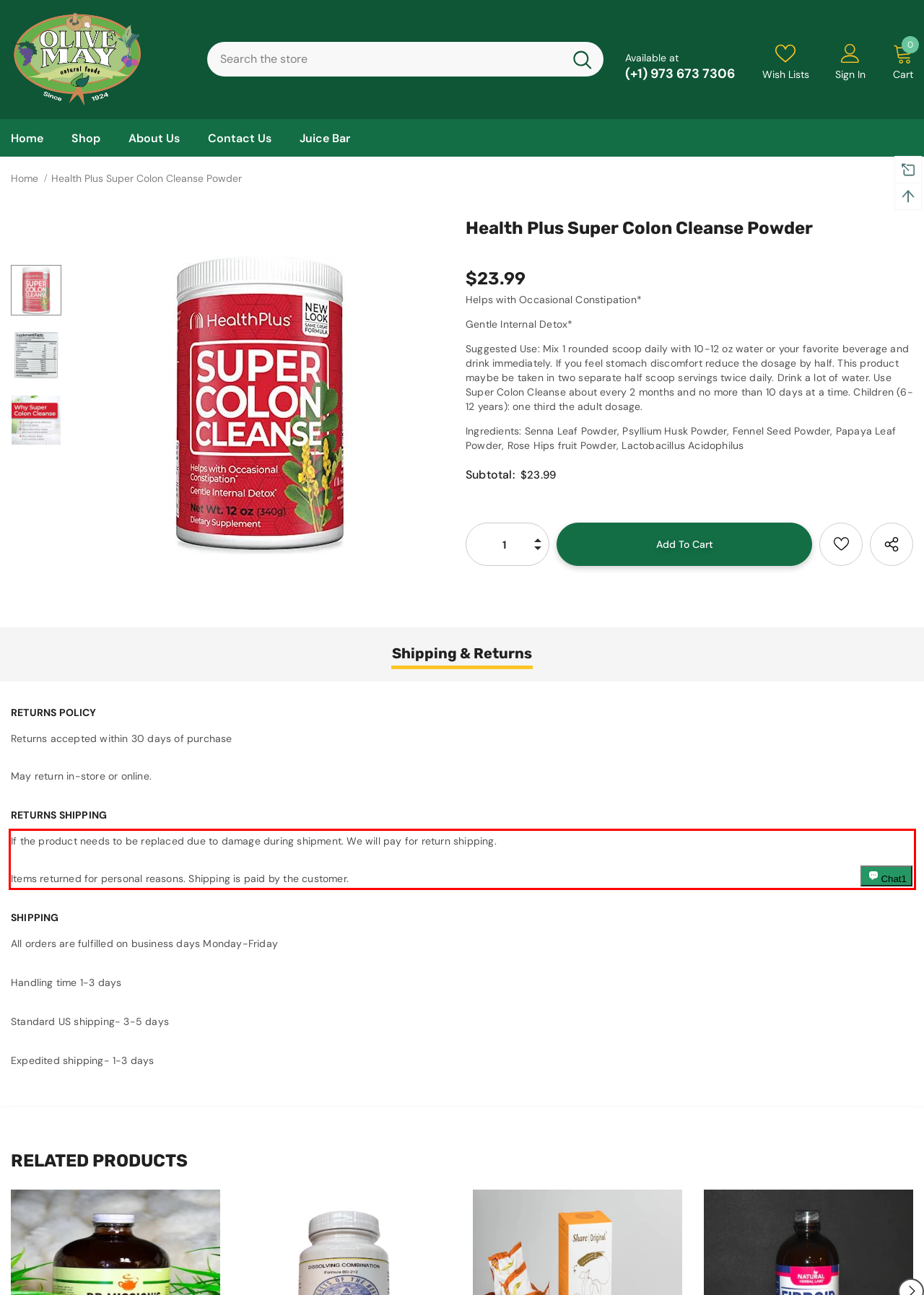Please look at the webpage screenshot and extract the text enclosed by the red bounding box.

If the product needs to be replaced due to damage during shipment. We will pay for return shipping. Items returned for personal reasons. Shipping is paid by the customer.